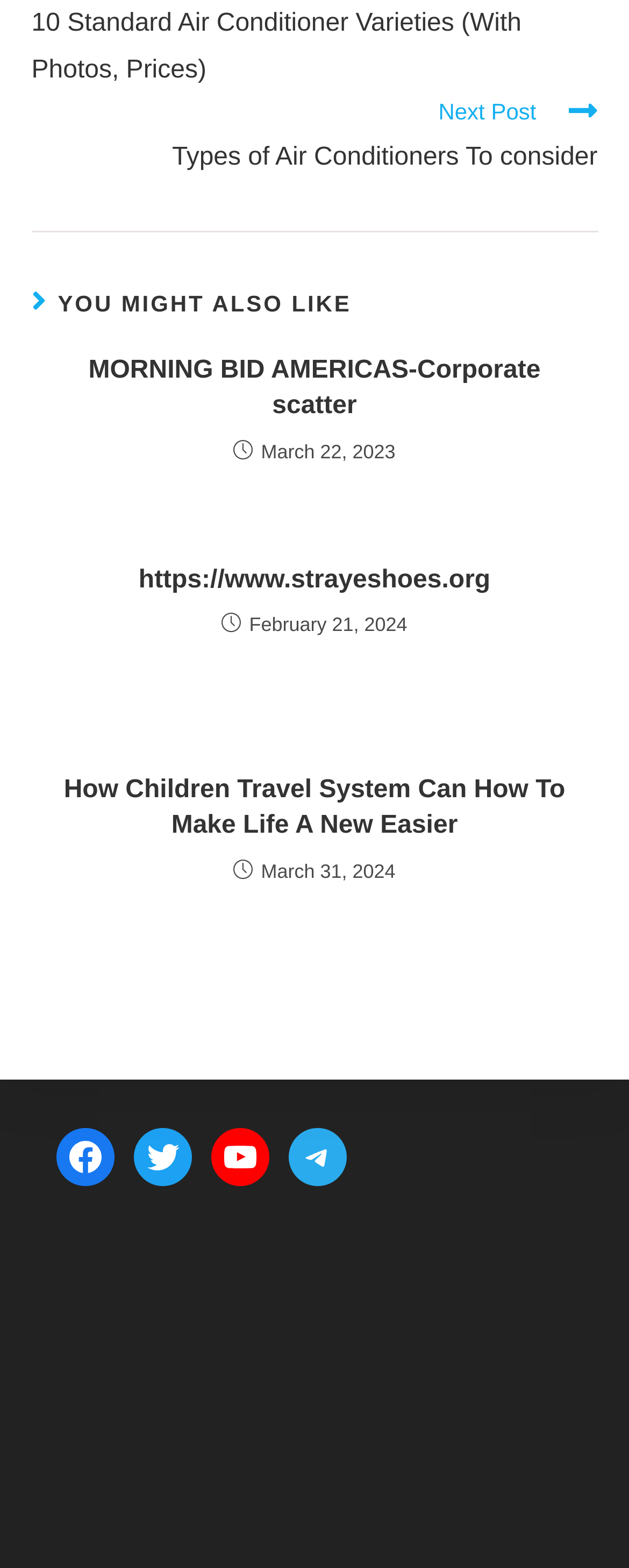Point out the bounding box coordinates of the section to click in order to follow this instruction: "Read the next post about air conditioner types".

[0.05, 0.061, 0.95, 0.116]